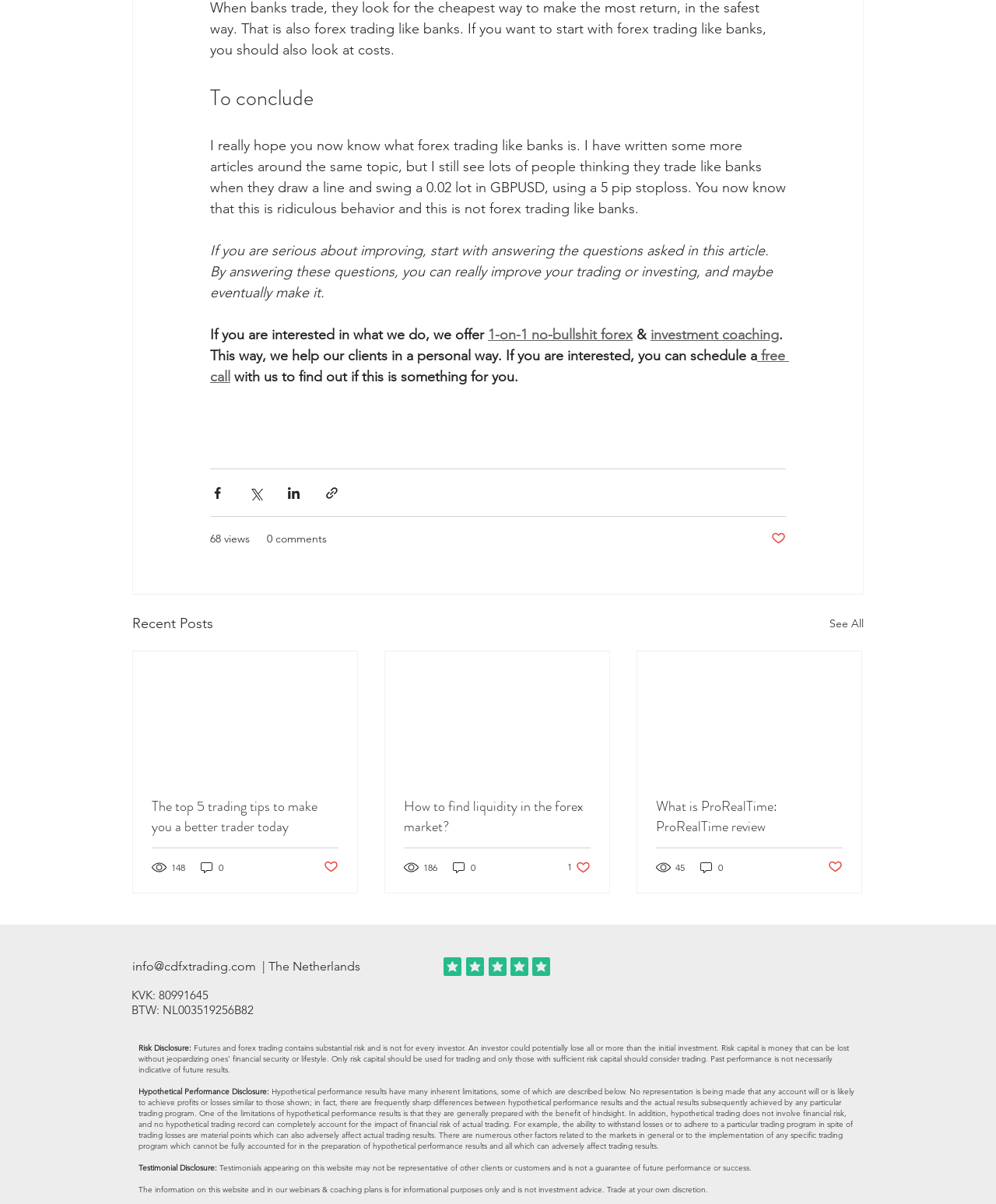Respond to the question below with a concise word or phrase:
What is the topic of the article?

Forex trading